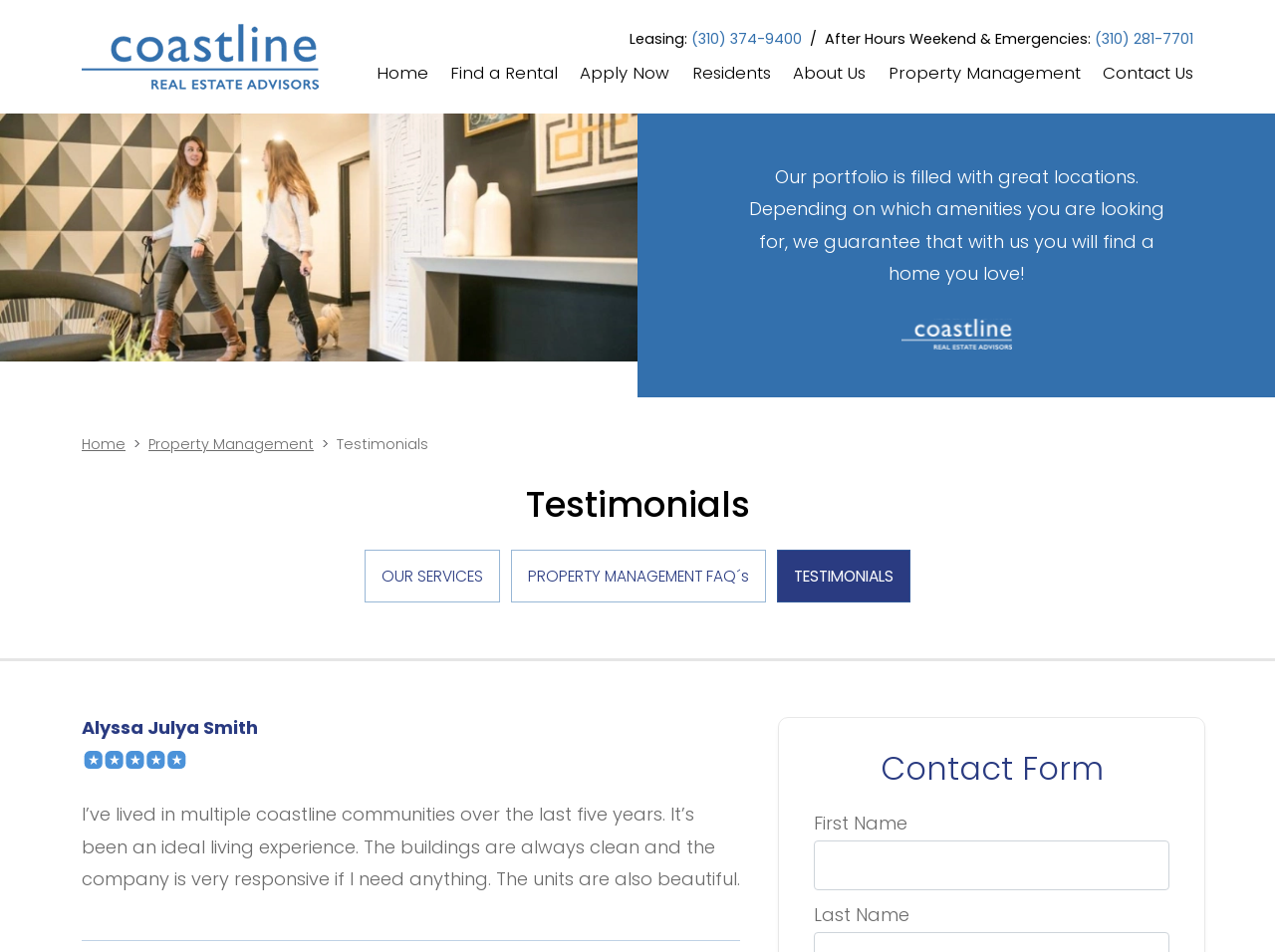What is the phone number for leasing?
Answer the question in a detailed and comprehensive manner.

I found the phone number for leasing by looking at the top section of the webpage, where the contact information is displayed. The phone number is listed next to the 'Leasing:' label.